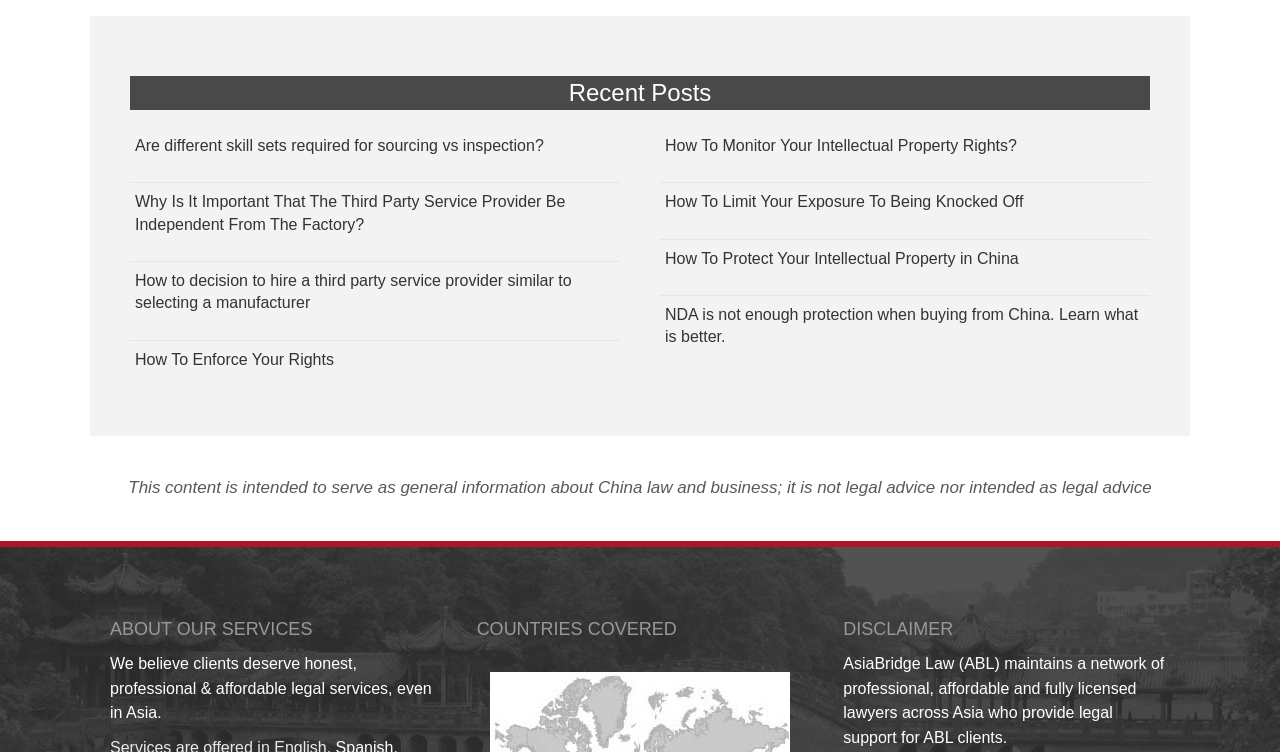Reply to the question with a single word or phrase:
What is the topic of the first heading?

Recent Posts